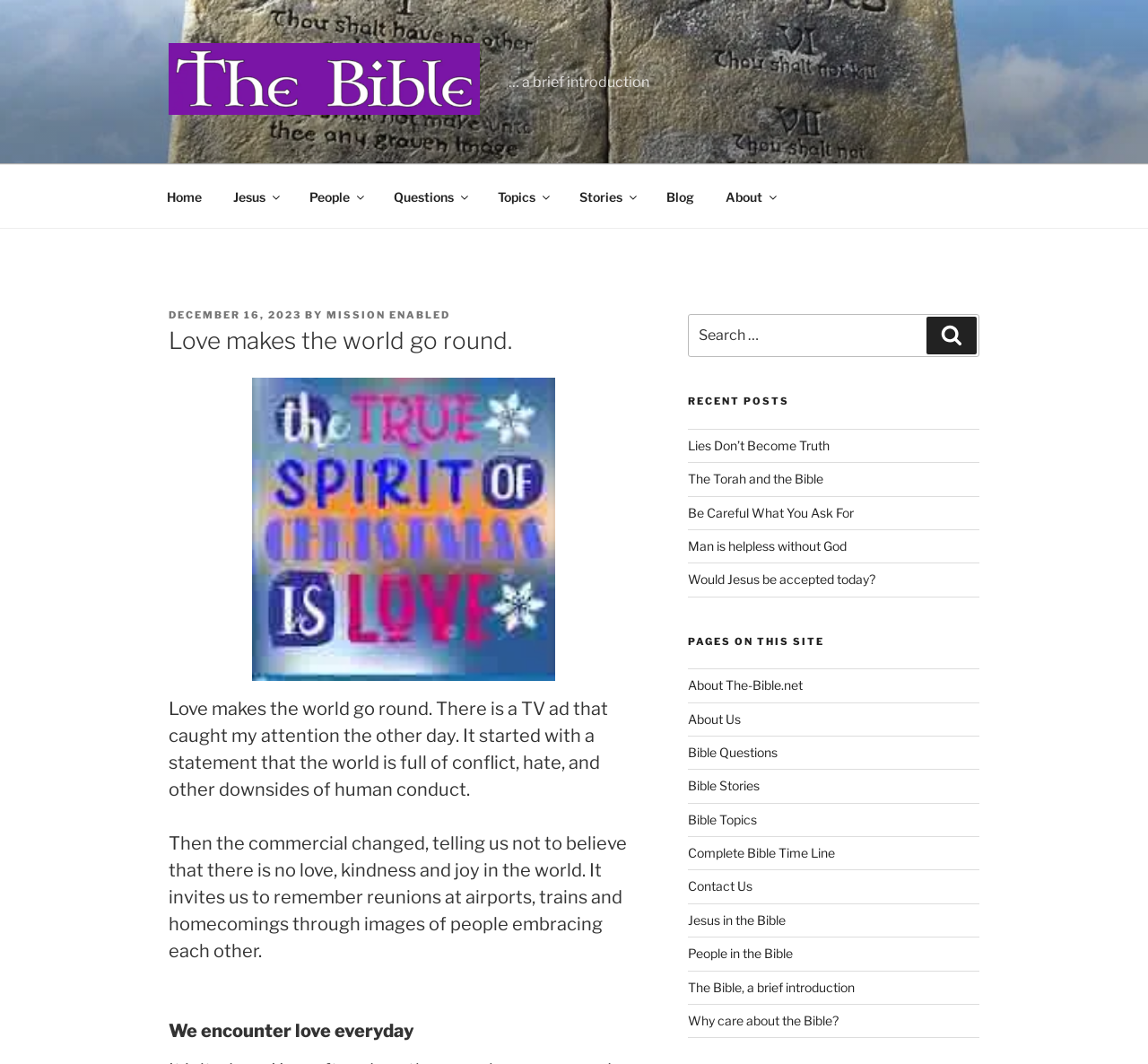What is the title of the latest post?
From the screenshot, provide a brief answer in one word or phrase.

Love makes the world go round.